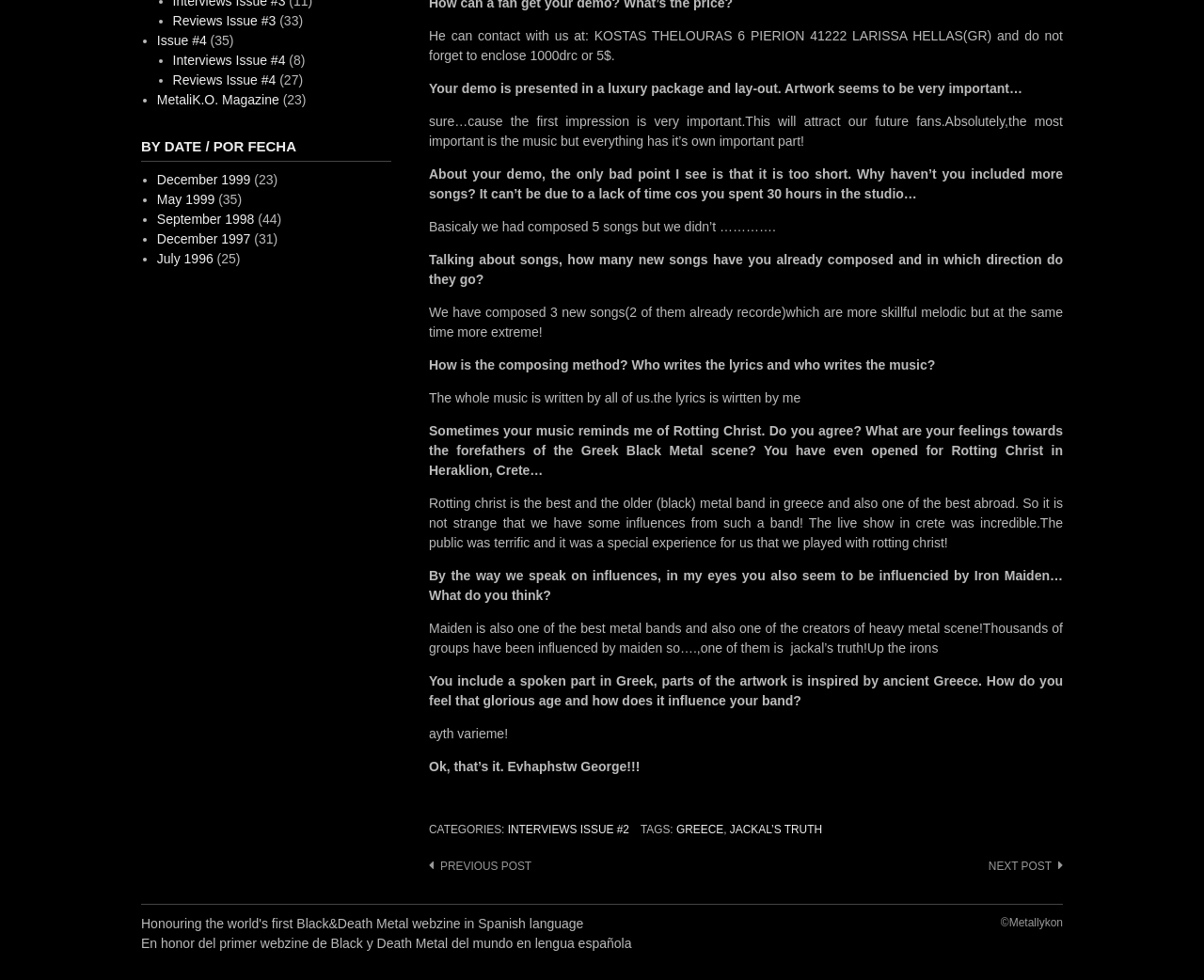Locate the bounding box coordinates of the UI element described by: "July 1996". The bounding box coordinates should consist of four float numbers between 0 and 1, i.e., [left, top, right, bottom].

[0.13, 0.257, 0.177, 0.272]